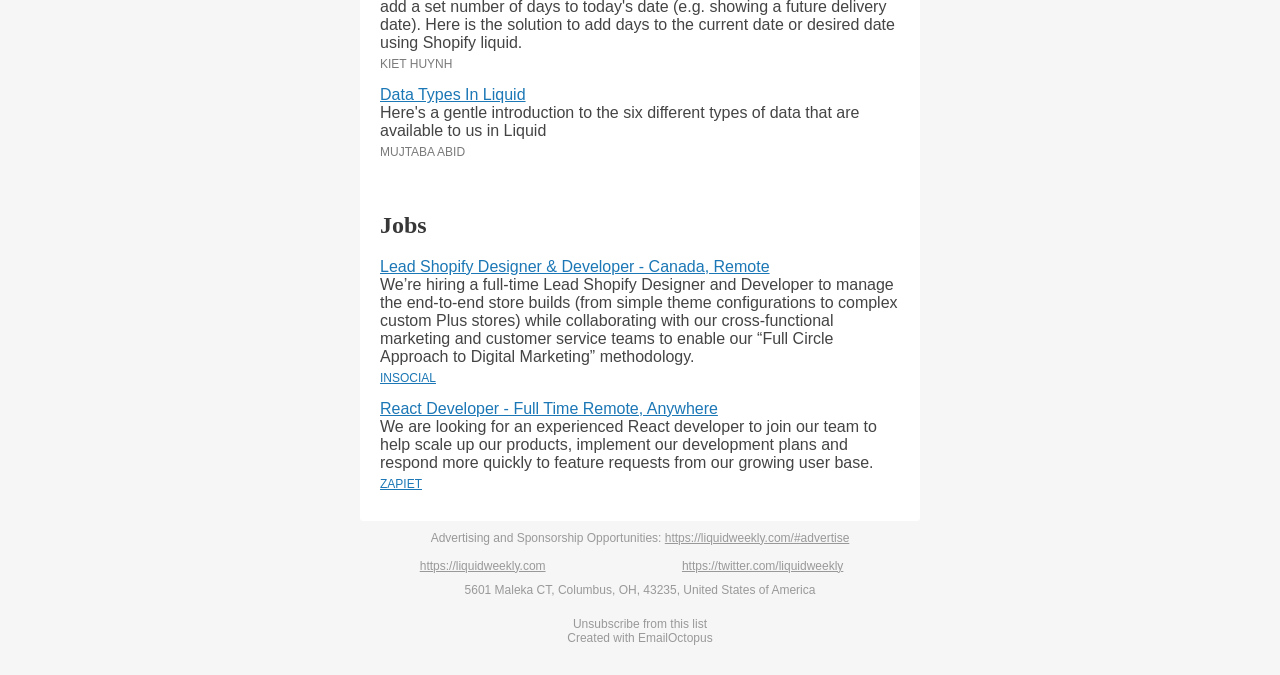Specify the bounding box coordinates of the area to click in order to execute this command: 'Apply for 'Lead Shopify Designer & Developer - Canada, Remote''. The coordinates should consist of four float numbers ranging from 0 to 1, and should be formatted as [left, top, right, bottom].

[0.297, 0.382, 0.601, 0.407]